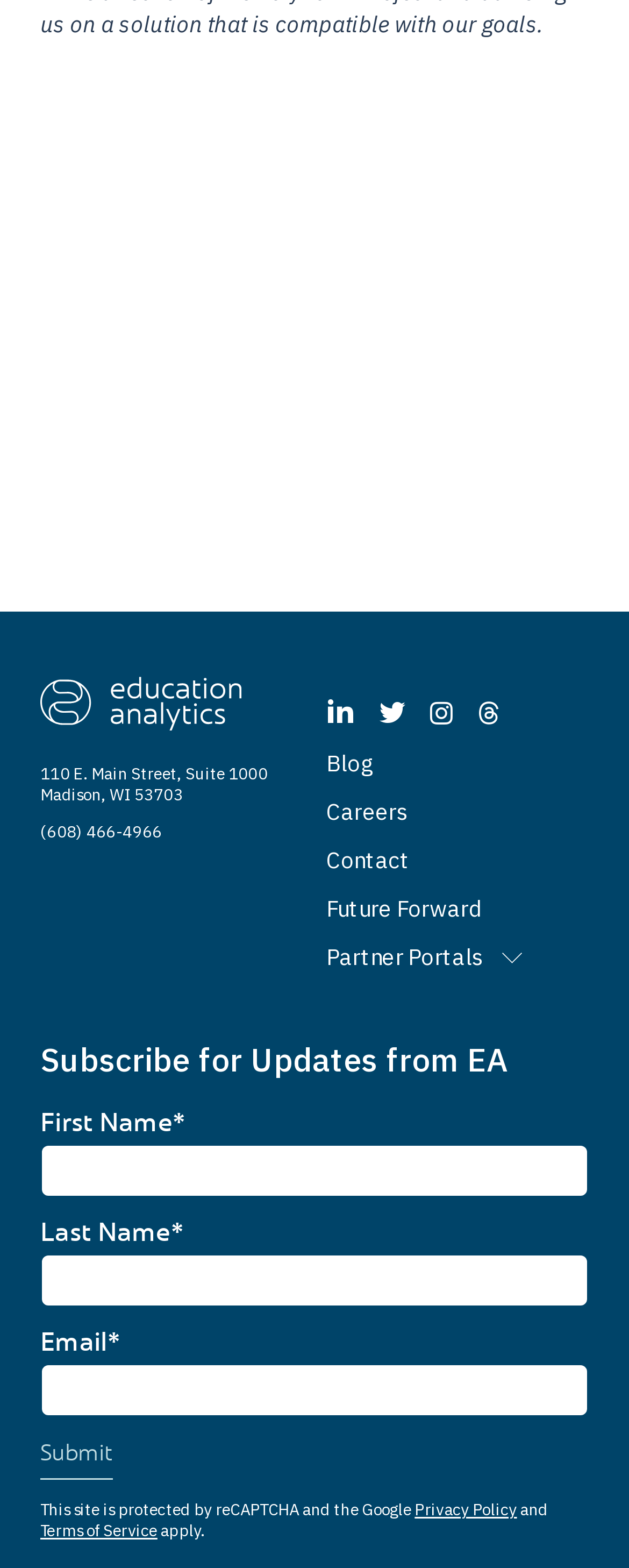Please locate the bounding box coordinates of the element that should be clicked to complete the given instruction: "Subscribe for updates from EA".

[0.064, 0.918, 0.178, 0.944]